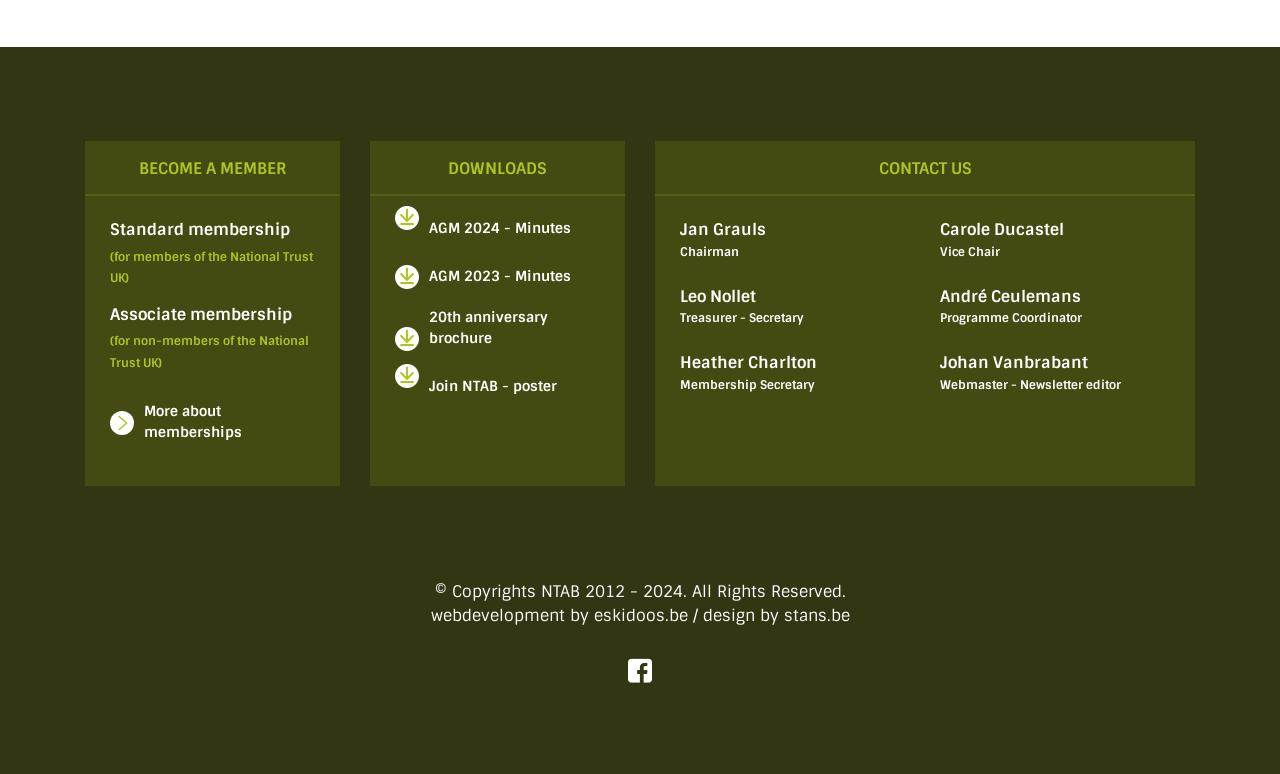What type of membership is for non-members of the National Trust UK?
Please answer the question as detailed as possible.

This answer can be obtained by looking at the section 'Associate membership' which has a description '(for non-members of the National Trust UK)'.